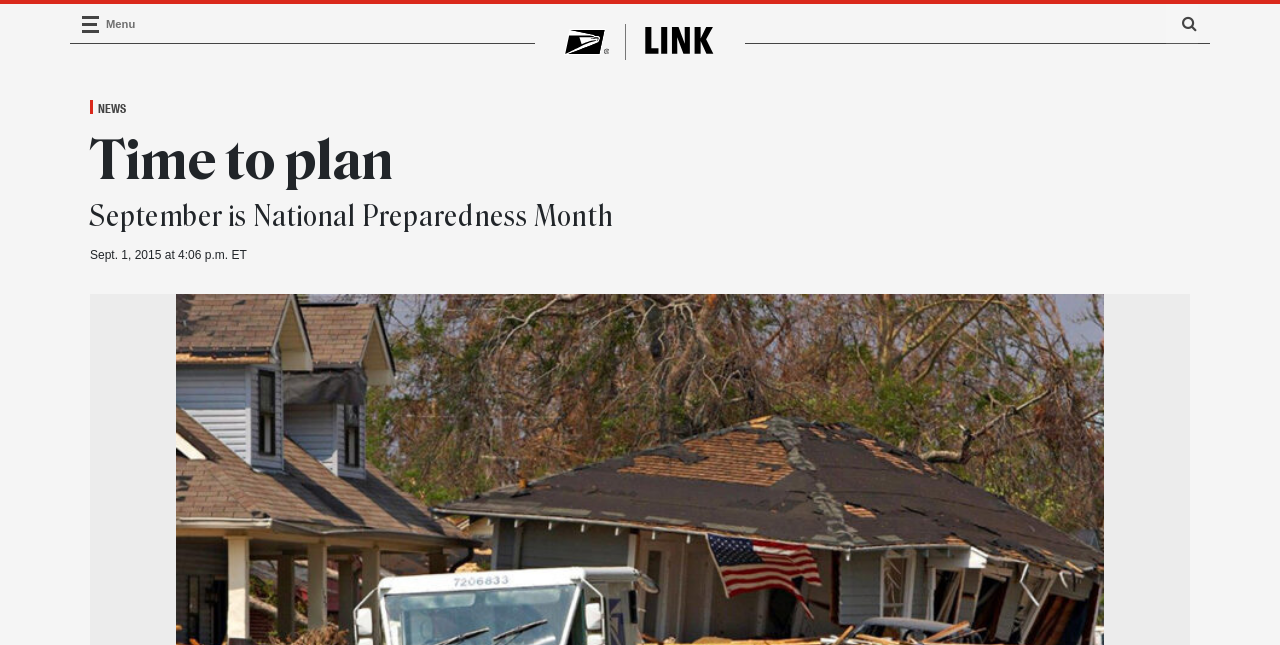Utilize the details in the image to give a detailed response to the question: What is the time of the news posting?

The time element with the StaticText 'Sept. 1, 2015 at 4:06 p.m. ET' indicates that the time of the news posting is 4:06 p.m. ET.